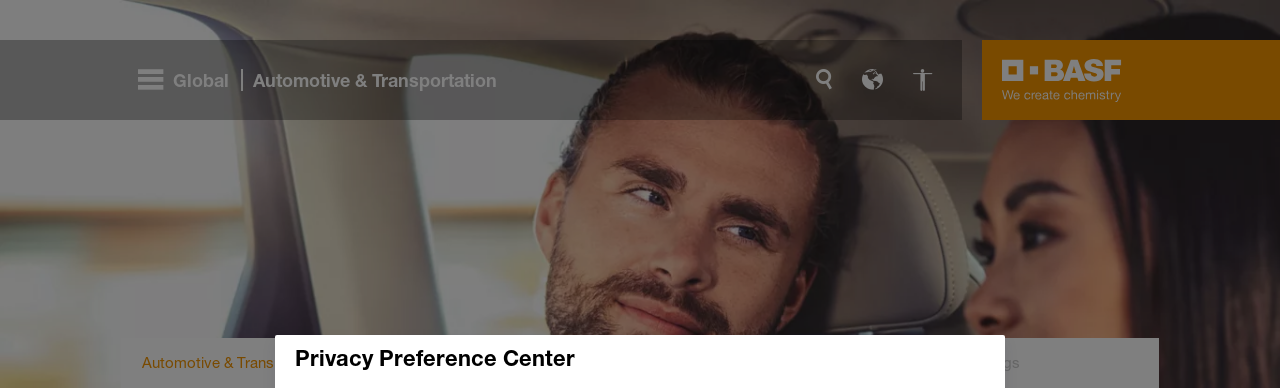What is the aesthetic of the image?
From the screenshot, supply a one-word or short-phrase answer.

Balance between technology, automotive design, and personal engagement